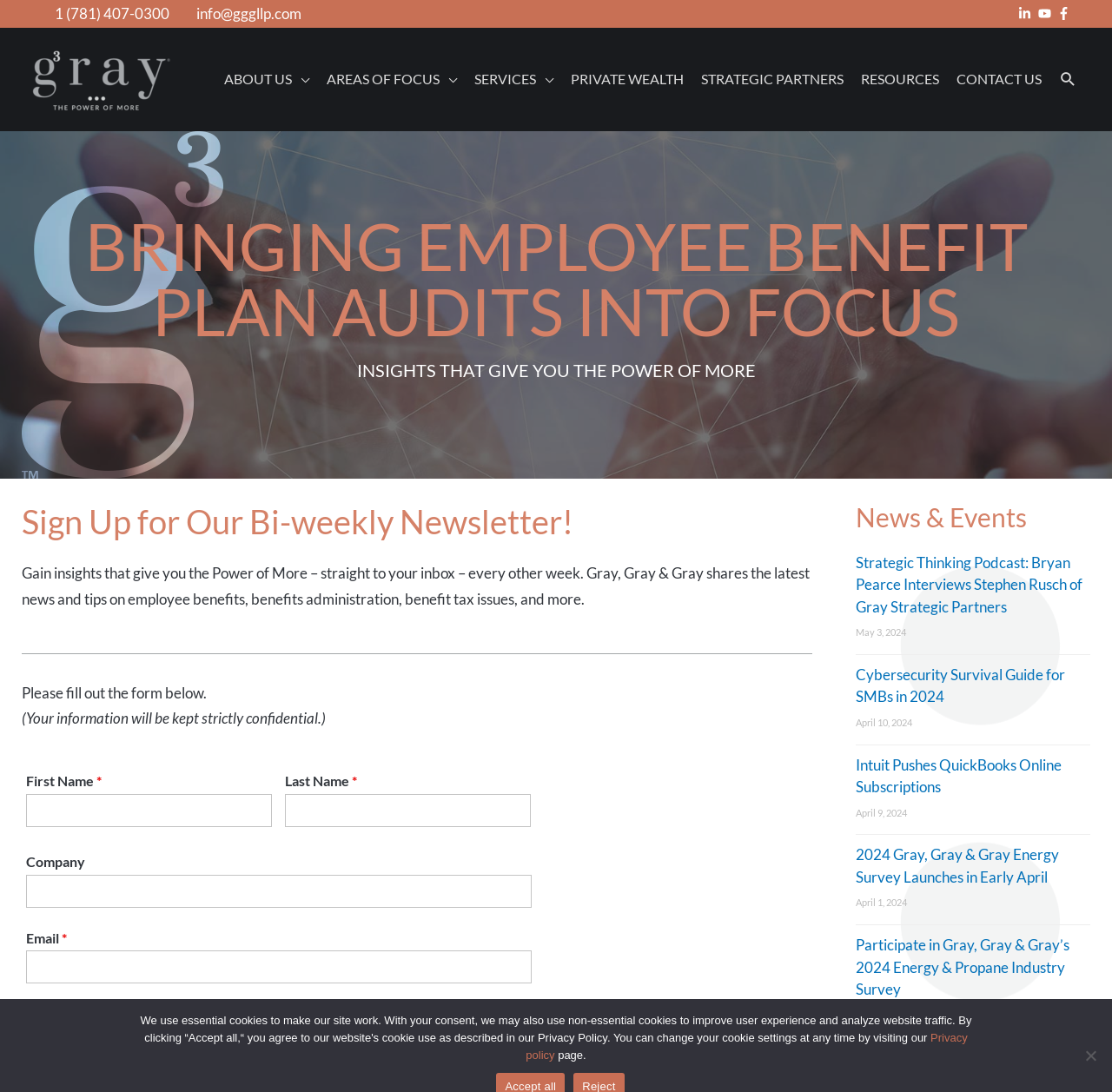Determine the heading of the webpage and extract its text content.

BRINGING EMPLOYEE BENEFIT PLAN AUDITS INTO FOCUS